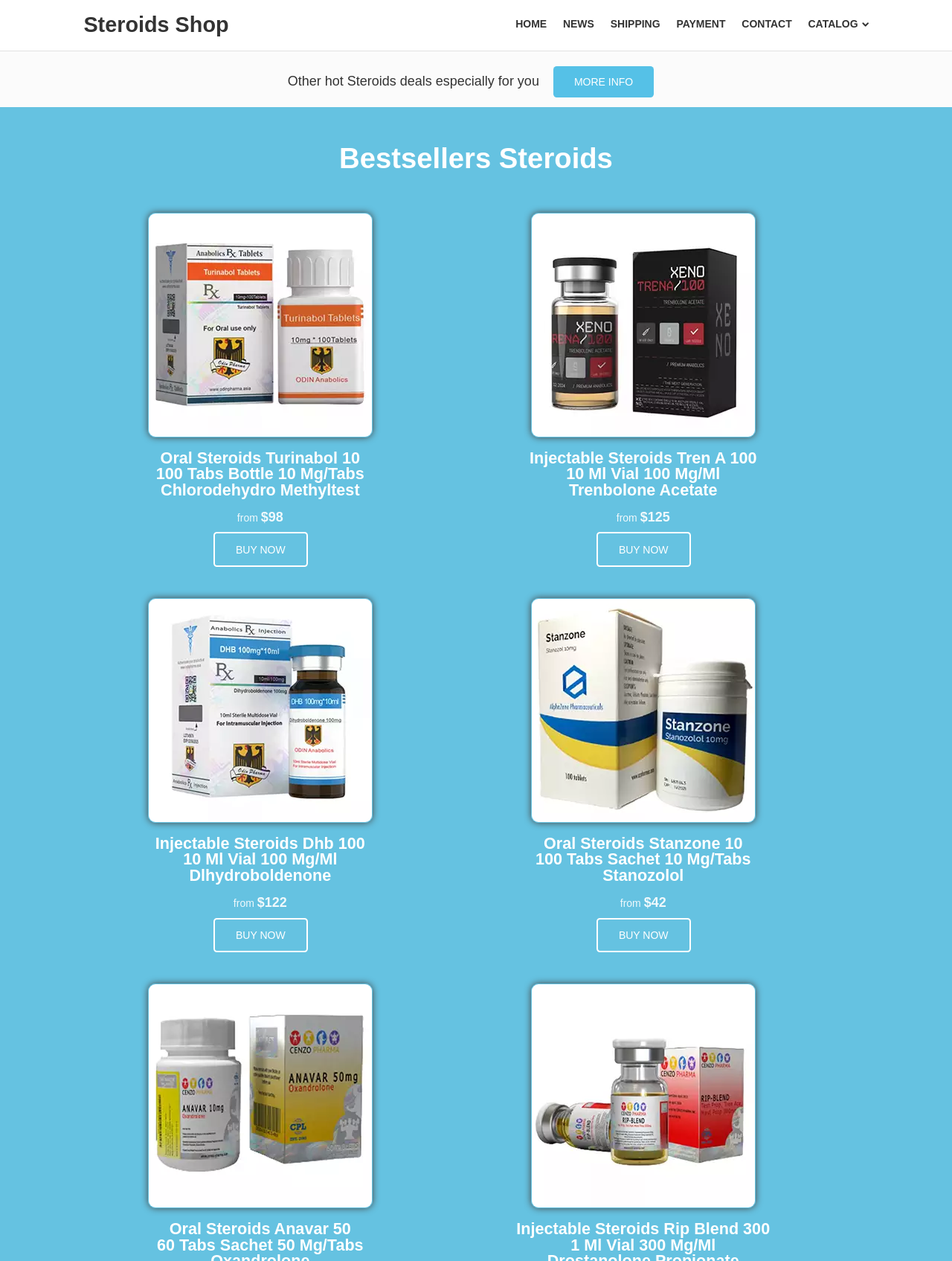Determine the bounding box coordinates of the region to click in order to accomplish the following instruction: "View more info about Sciroxx Npp". Provide the coordinates as four float numbers between 0 and 1, specifically [left, top, right, bottom].

[0.581, 0.052, 0.687, 0.077]